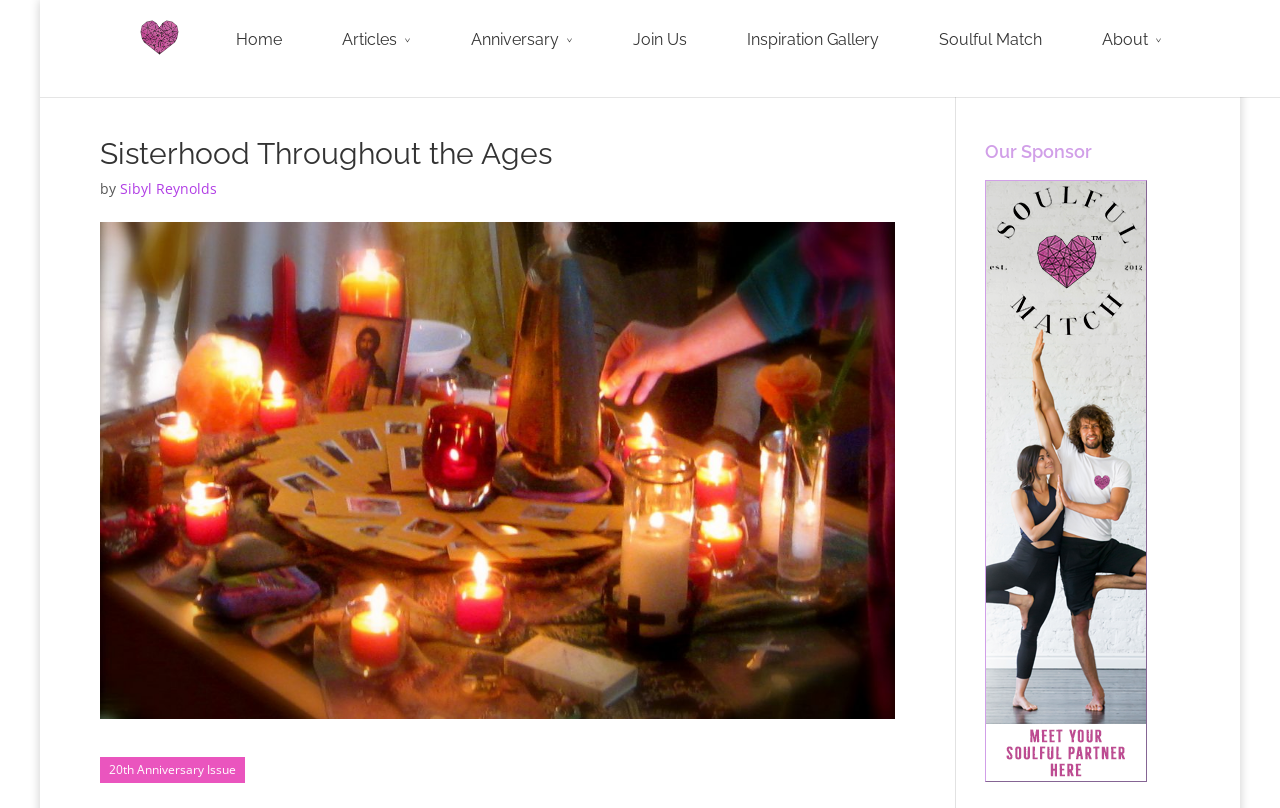Locate the bounding box coordinates of the area where you should click to accomplish the instruction: "view inspiration gallery".

[0.554, 0.035, 0.657, 0.099]